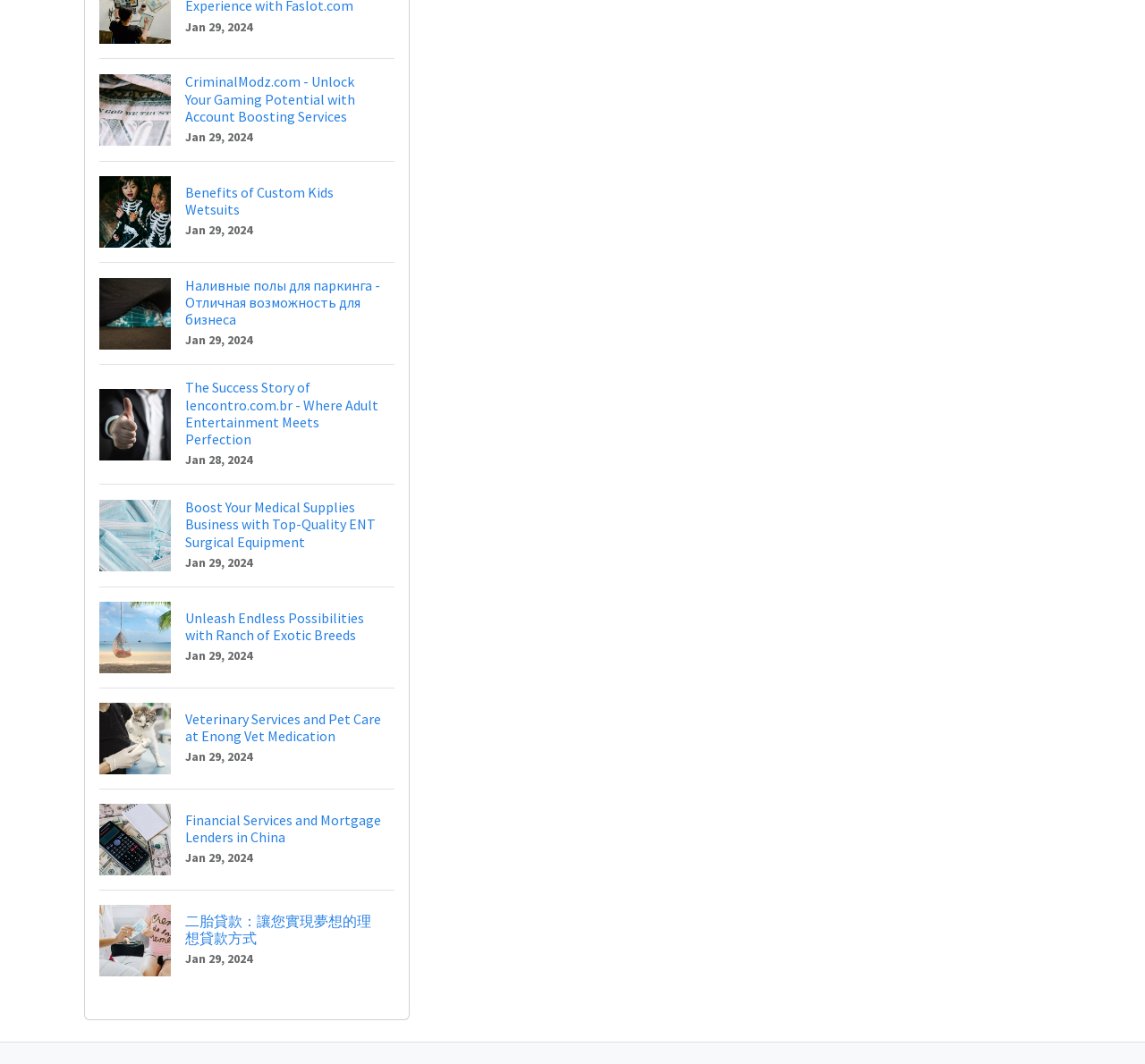Find the bounding box coordinates for the area that must be clicked to perform this action: "Click CONTACT".

None